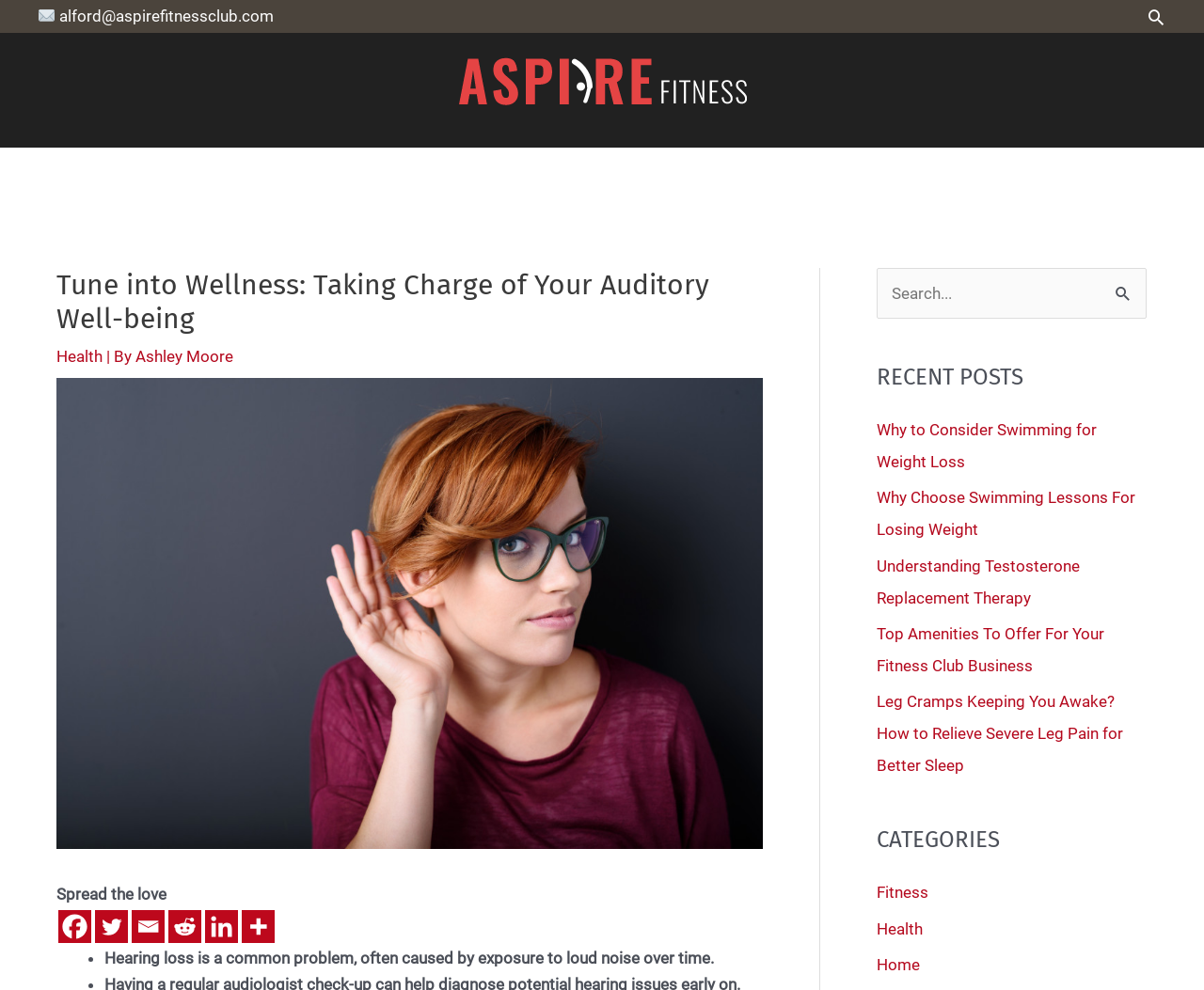Please identify the bounding box coordinates of the clickable region that I should interact with to perform the following instruction: "Search for something". The coordinates should be expressed as four float numbers between 0 and 1, i.e., [left, top, right, bottom].

[0.728, 0.271, 0.952, 0.322]